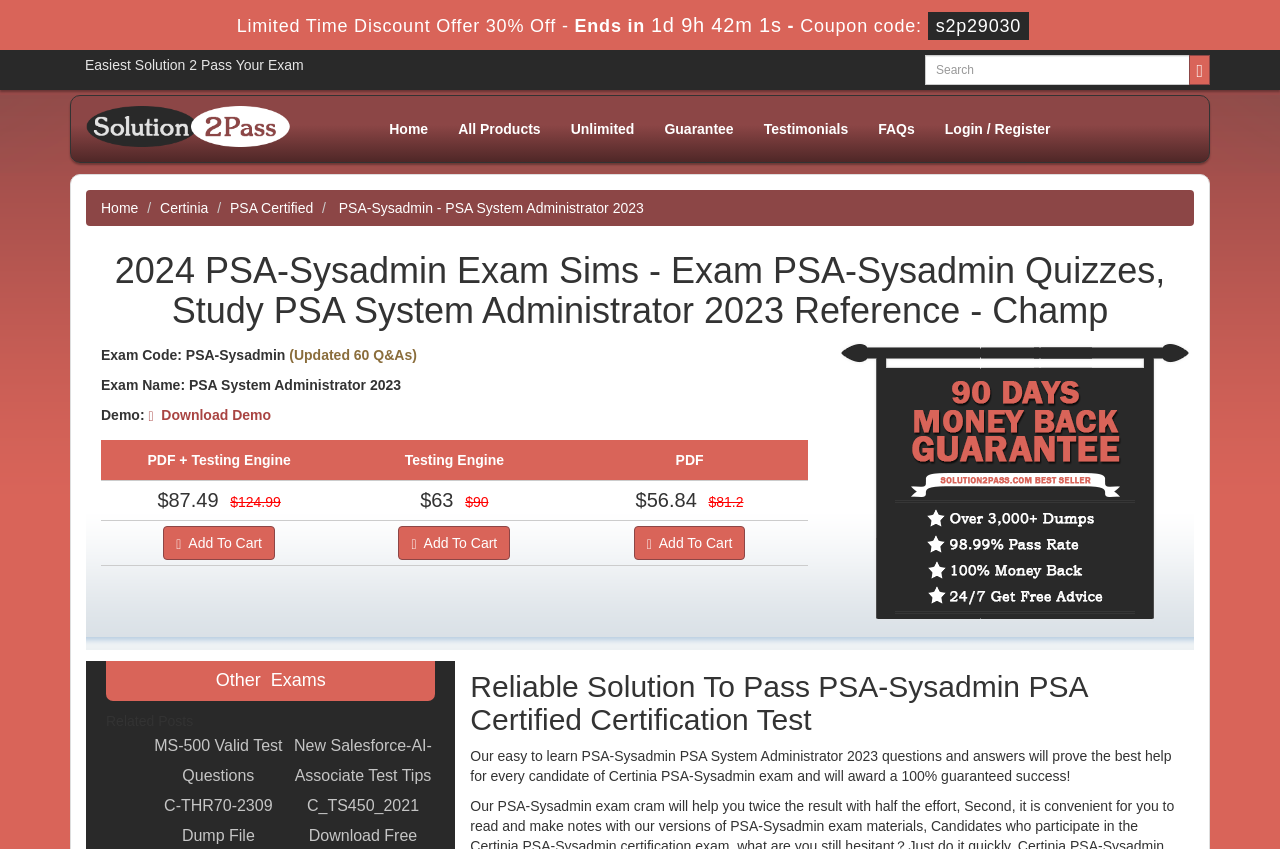Can you find the bounding box coordinates for the UI element given this description: "Login / Register"? Provide the coordinates as four float numbers between 0 and 1: [left, top, right, bottom].

[0.726, 0.133, 0.832, 0.171]